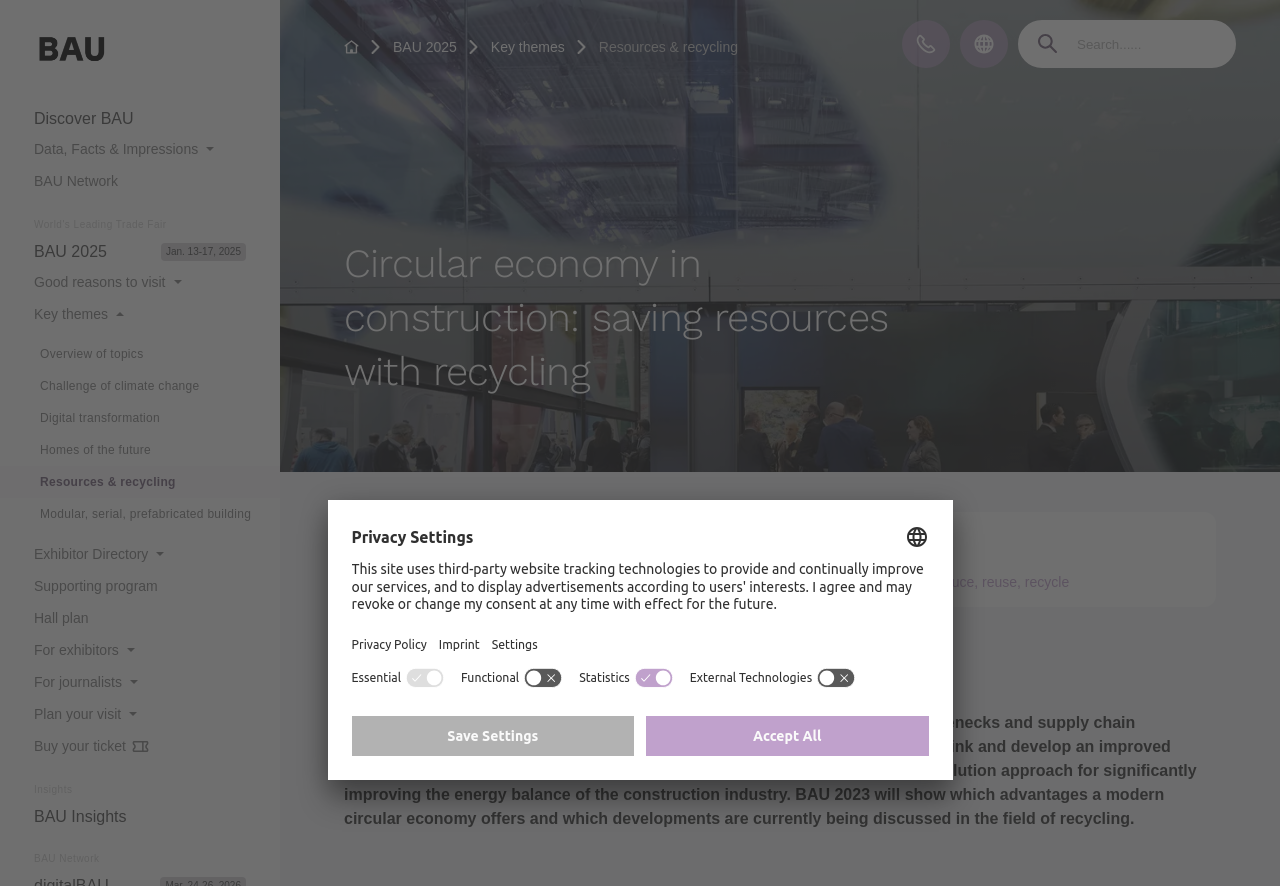Please determine the bounding box coordinates of the element to click on in order to accomplish the following task: "Click the 'Circular economy' link". Ensure the coordinates are four float numbers ranging from 0 to 1, i.e., [left, top, right, bottom].

[0.273, 0.64, 0.372, 0.674]